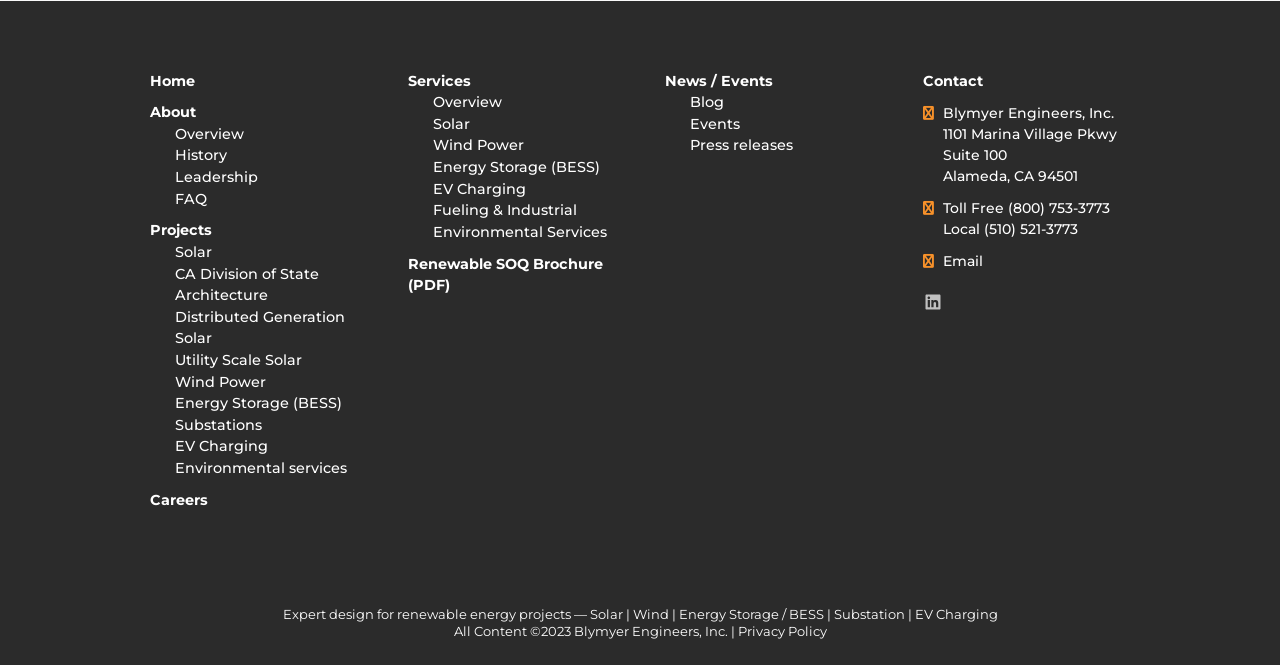Give the bounding box coordinates for the element described by: "Solar".

[0.338, 0.173, 0.367, 0.2]